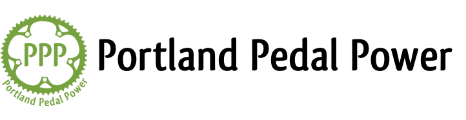What is the purpose of Portland Pedal Power?
Based on the visual content, answer with a single word or a brief phrase.

Promoting environmentally friendly transportation